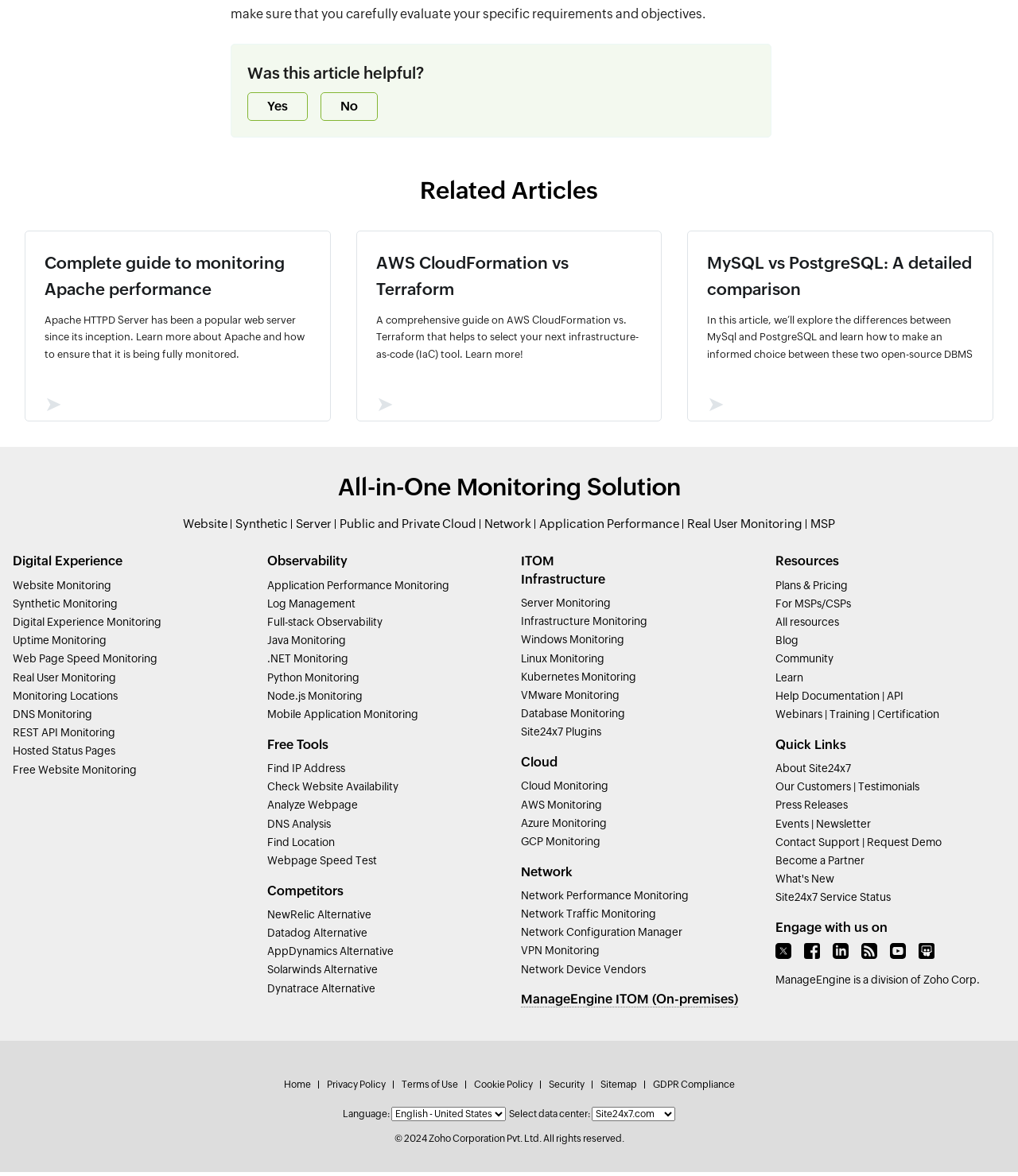What is the main topic of the 'Related Articles' section?
Refer to the image and provide a thorough answer to the question.

The 'Related Articles' section contains links to articles related to monitoring and performance, such as Apache performance, AWS CloudFormation, and MySQL vs PostgreSQL.